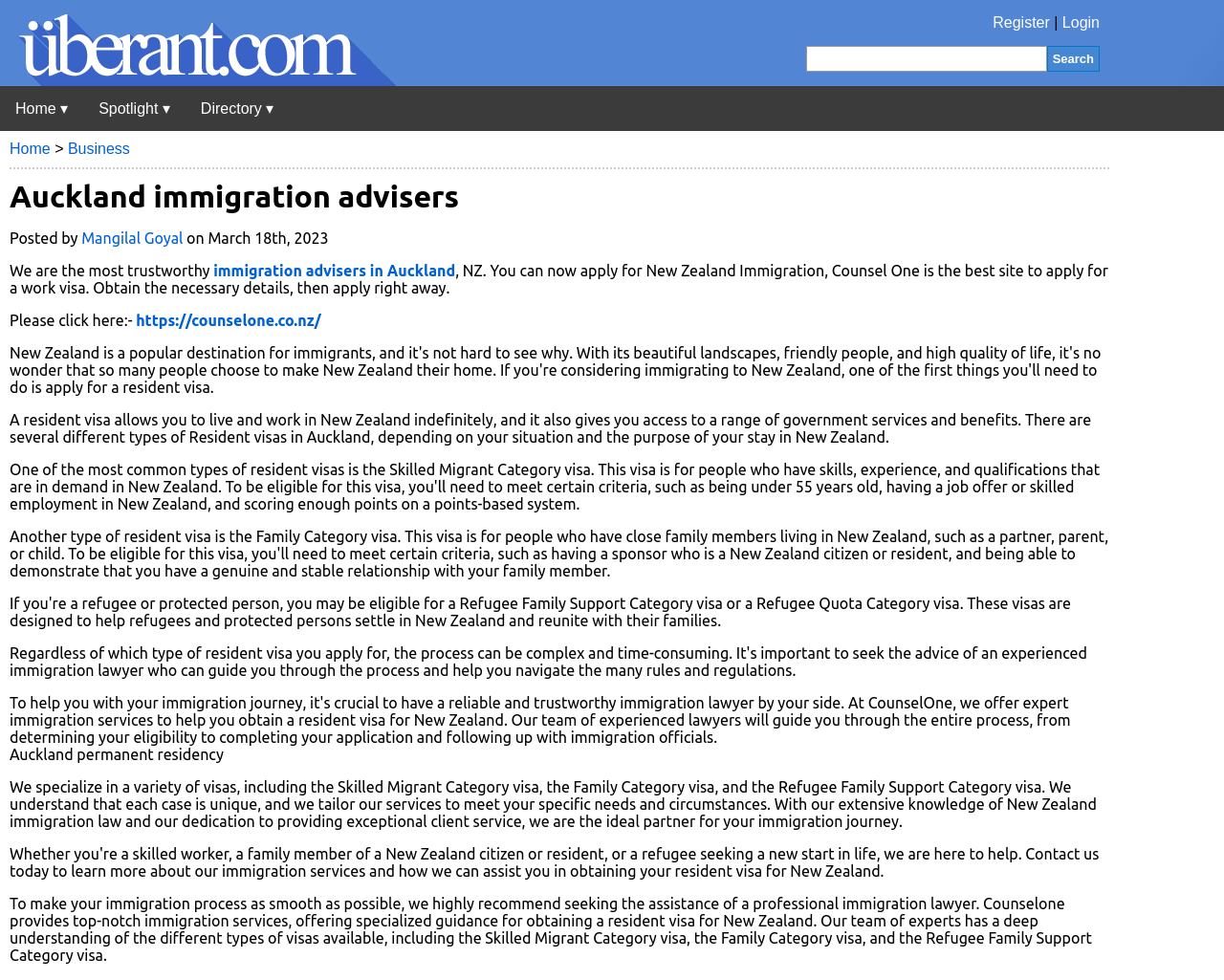Give a one-word or one-phrase response to the question:
What is the benefit of seeking assistance from a professional immigration lawyer?

Smooth immigration process